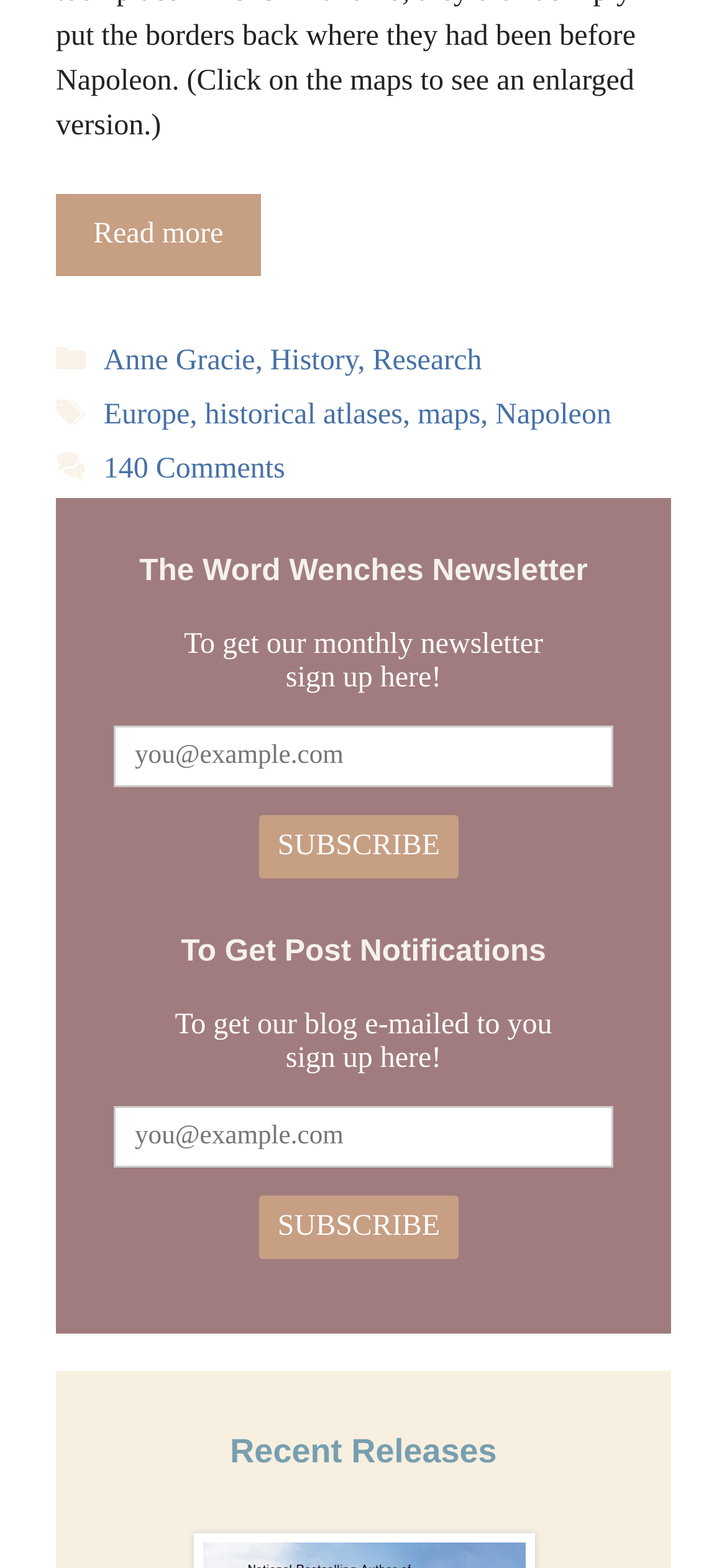Please identify the bounding box coordinates of the element on the webpage that should be clicked to follow this instruction: "Subscribe to the newsletter". The bounding box coordinates should be given as four float numbers between 0 and 1, formatted as [left, top, right, bottom].

[0.356, 0.52, 0.631, 0.56]